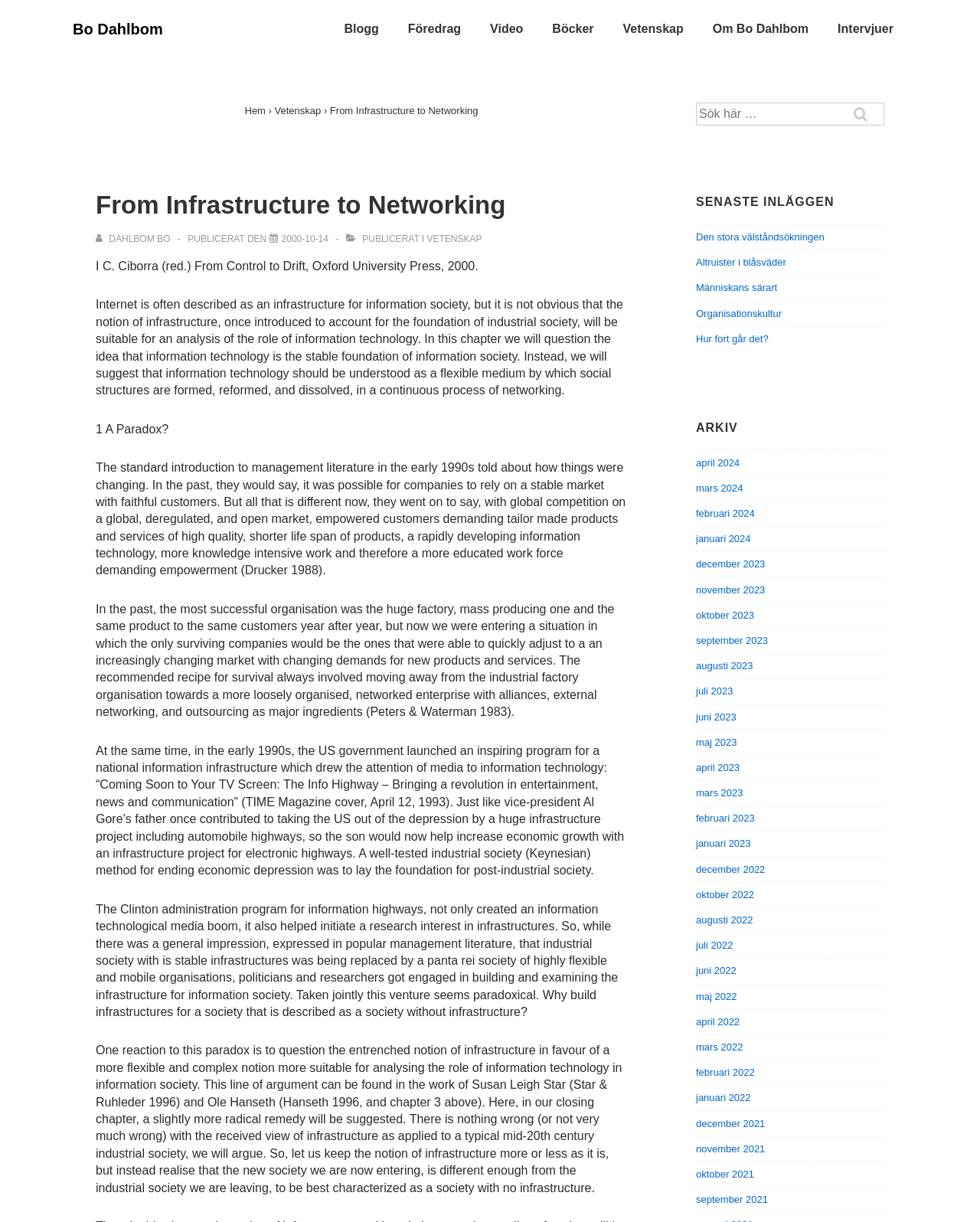Reply to the question below using a single word or brief phrase:
How many links are there in the 'Huvudmeny' navigation?

8